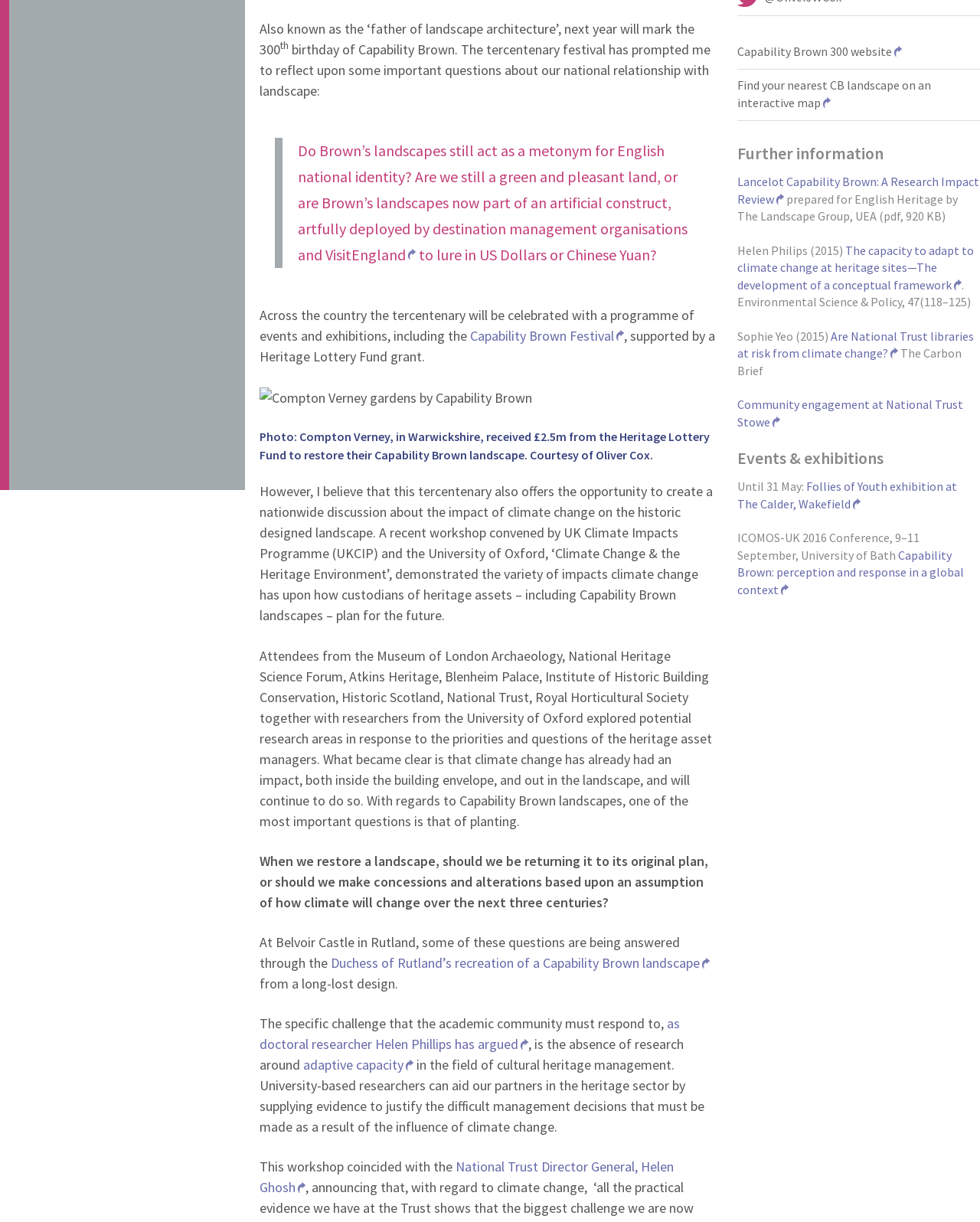Given the element description Capability Brown Festival, specify the bounding box coordinates of the corresponding UI element in the format (top-left x, top-left y, bottom-right x, bottom-right y). All values must be between 0 and 1.

[0.48, 0.267, 0.637, 0.282]